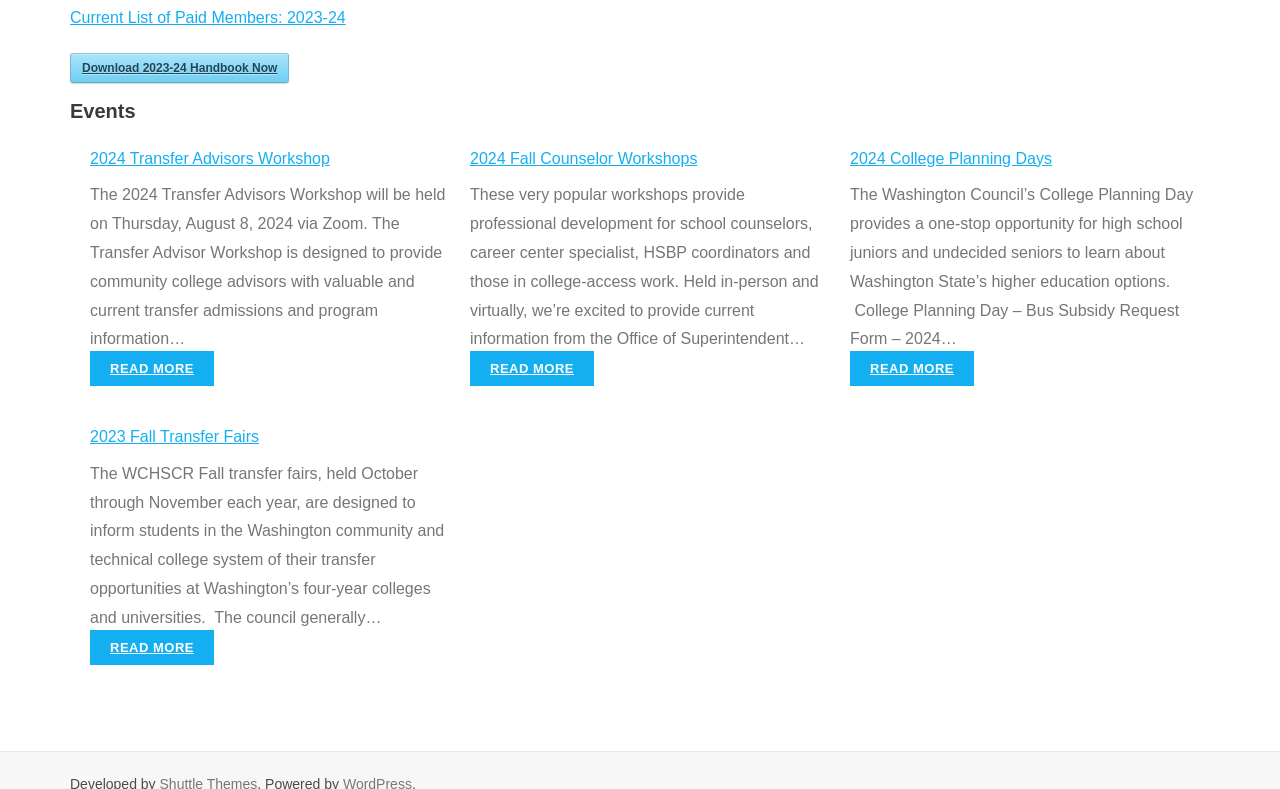Provide a single word or phrase to answer the given question: 
What is the purpose of the College Planning Day?

Learn about Washington State’s higher education options